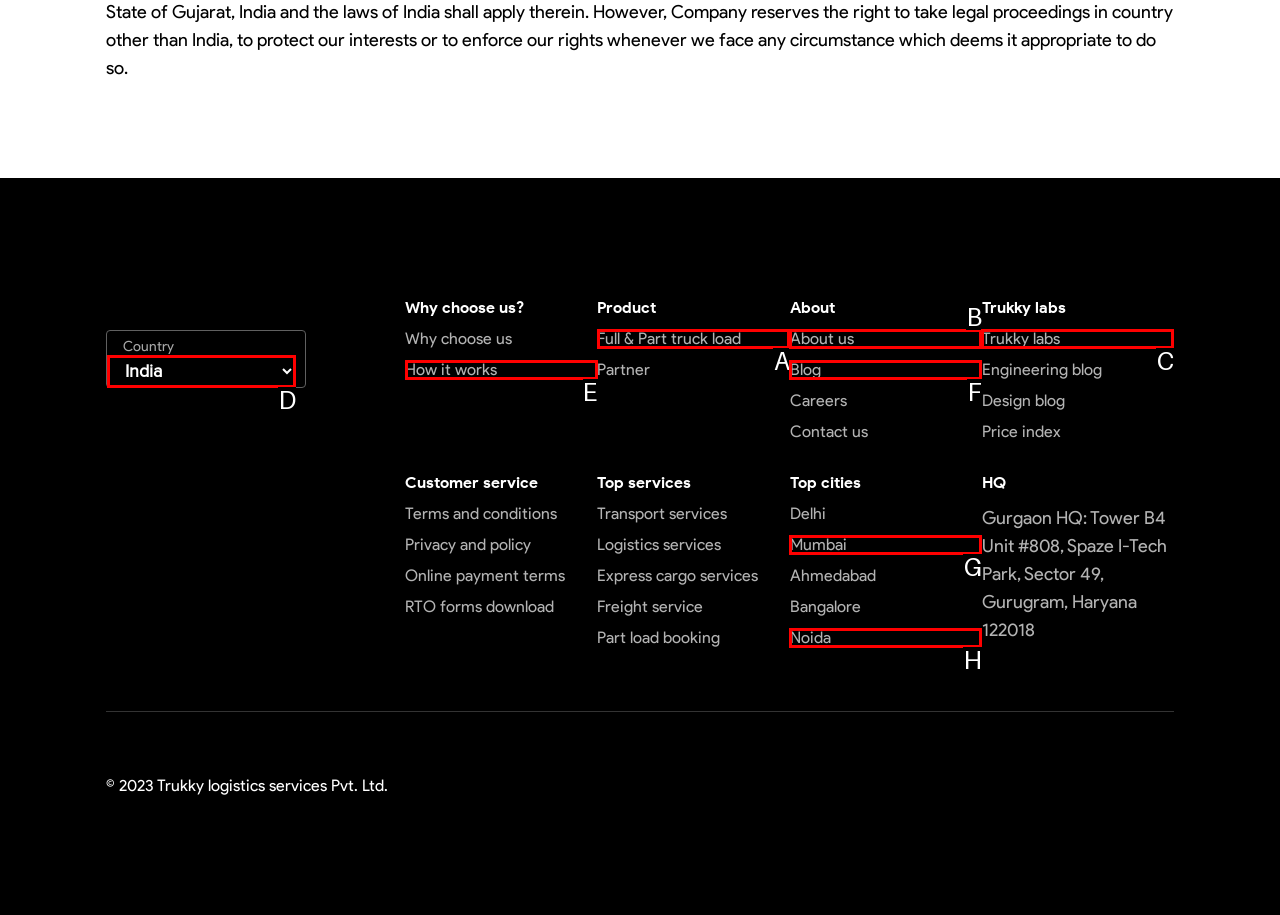Tell me which letter corresponds to the UI element that should be clicked to fulfill this instruction: Select a country
Answer using the letter of the chosen option directly.

D